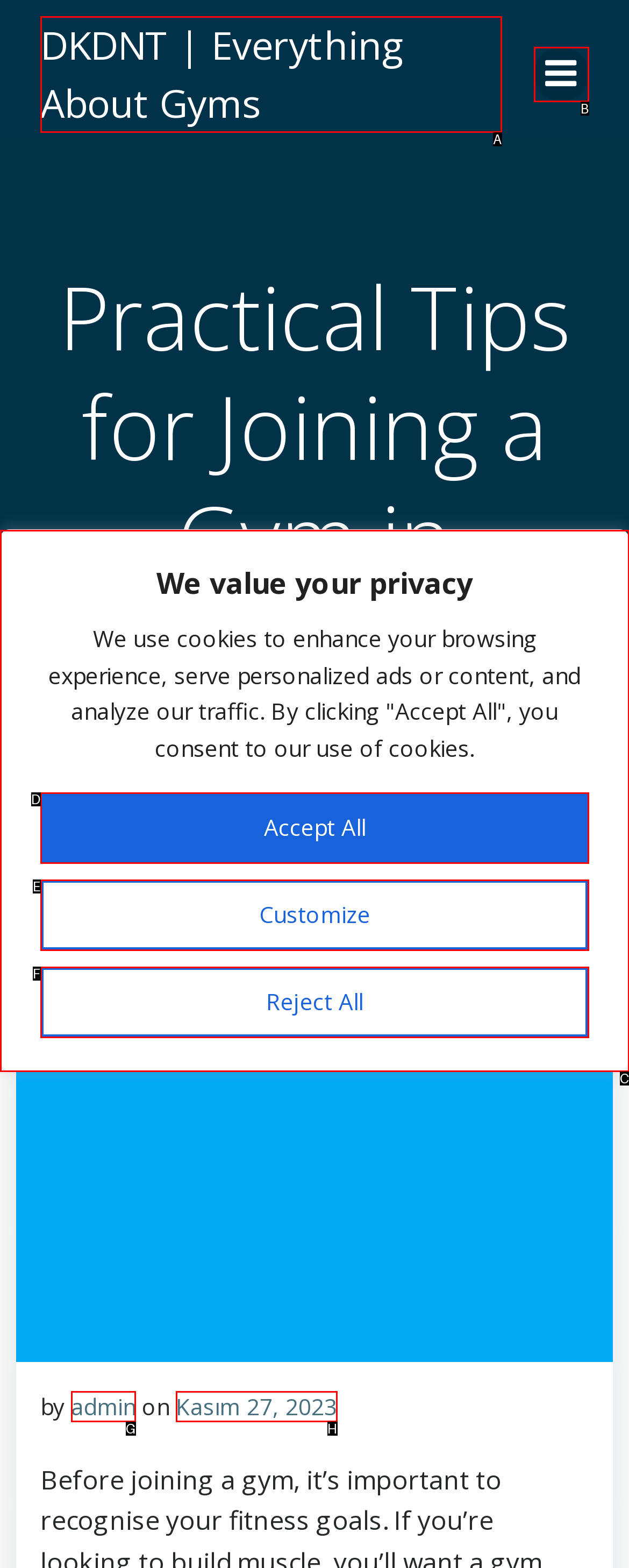Given the task: click the menu, tell me which HTML element to click on.
Answer with the letter of the correct option from the given choices.

B